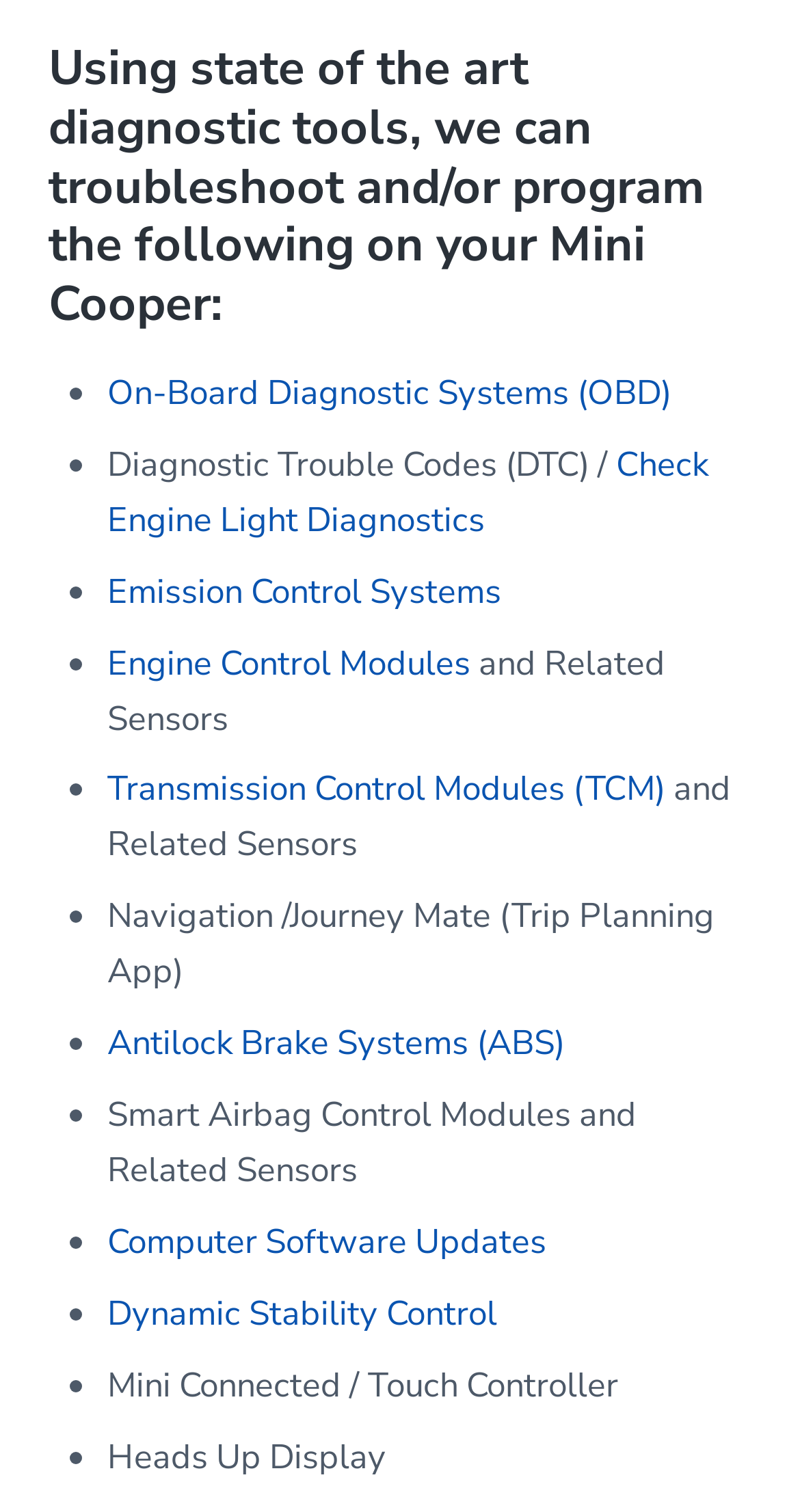Please locate the clickable area by providing the bounding box coordinates to follow this instruction: "Learn about Emission Control Systems".

[0.134, 0.375, 0.626, 0.406]